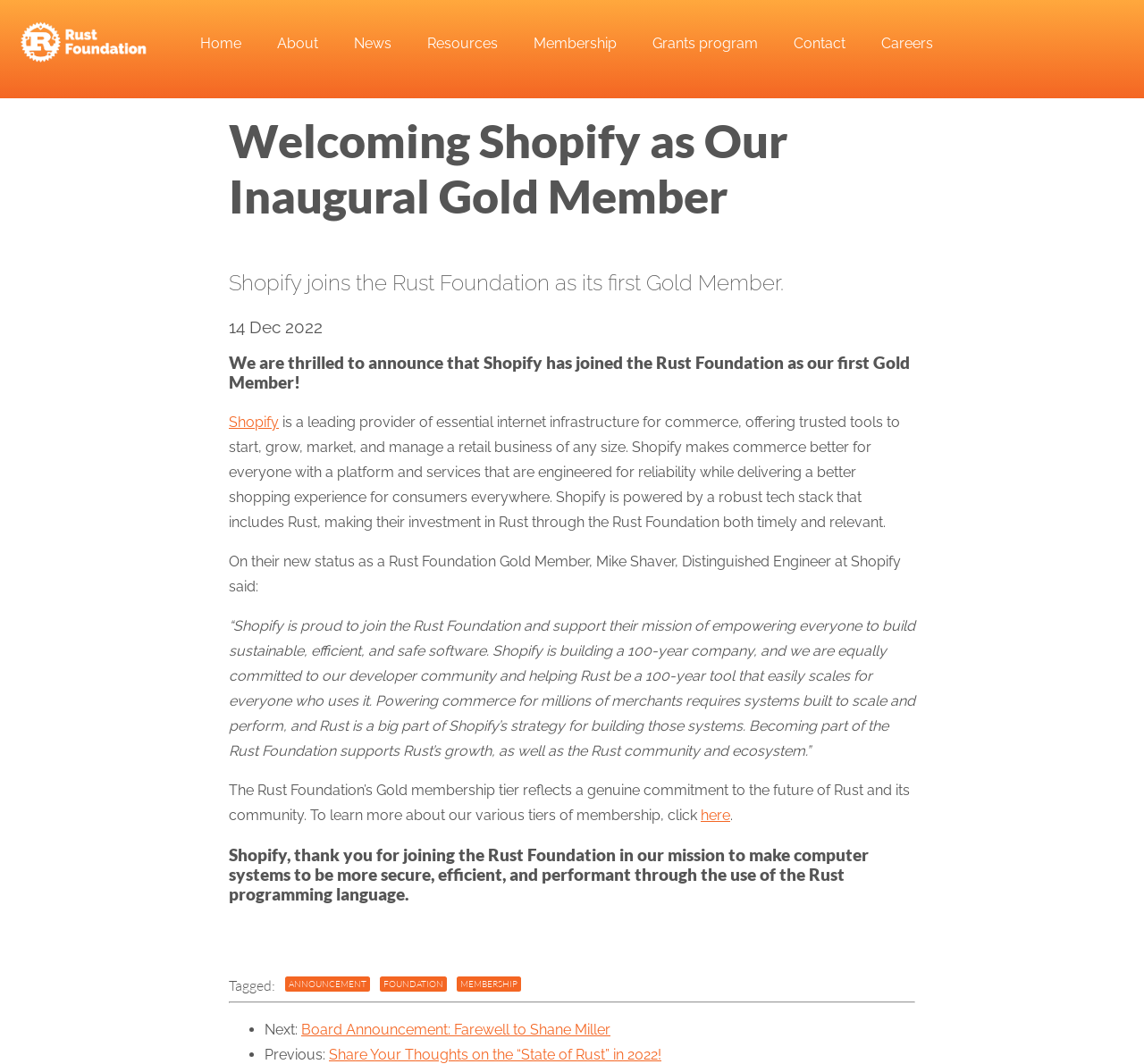Kindly determine the bounding box coordinates for the clickable area to achieve the given instruction: "Go to the 'About' page".

[0.242, 0.033, 0.278, 0.049]